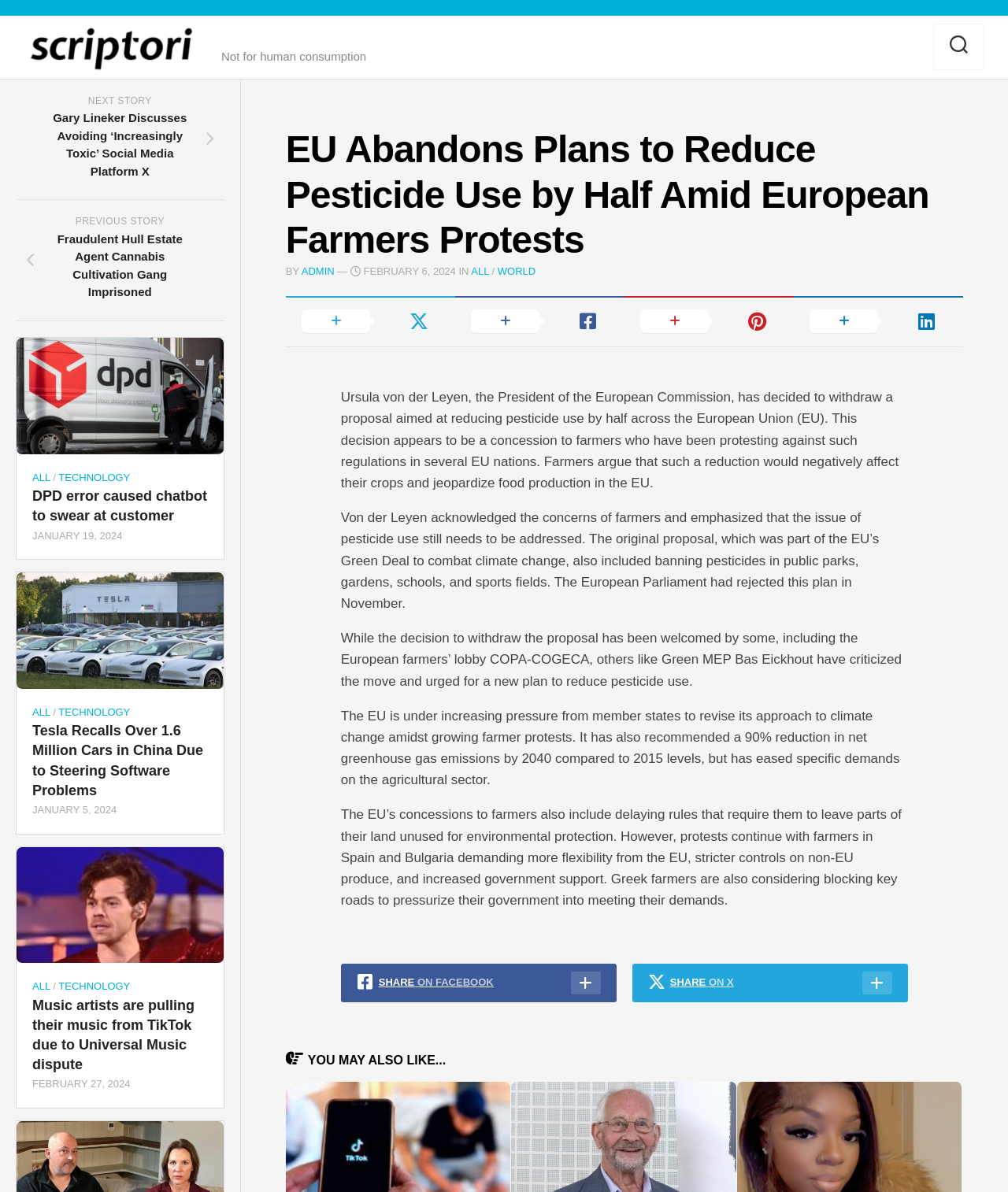Based on the element description Technology, identify the bounding box of the UI element in the given webpage screenshot. The coordinates should be in the format (top-left x, top-left y, bottom-right x, bottom-right y) and must be between 0 and 1.

[0.058, 0.822, 0.129, 0.832]